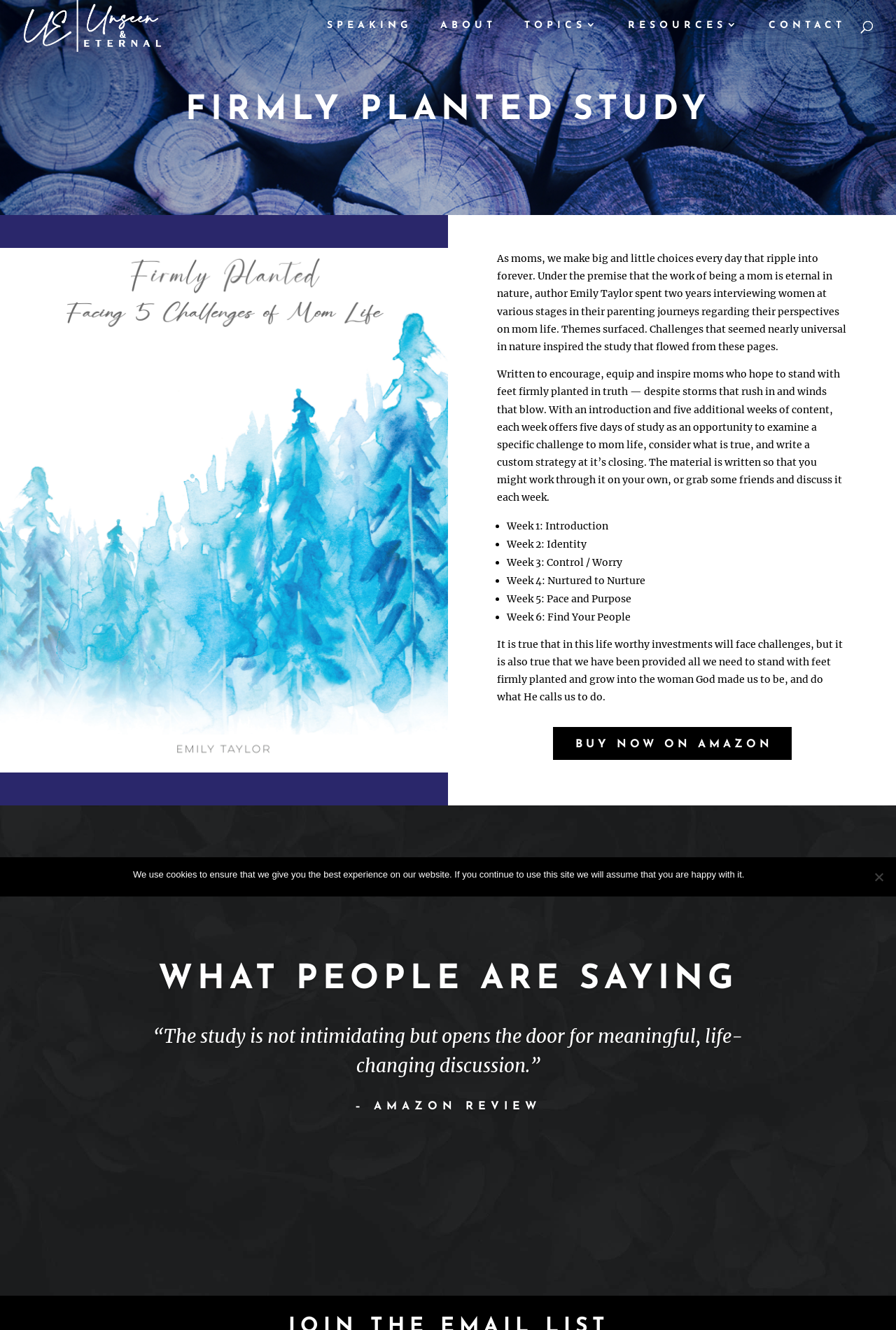Provide a one-word or short-phrase answer to the question:
What is the purpose of the study?

To encourage and equip moms